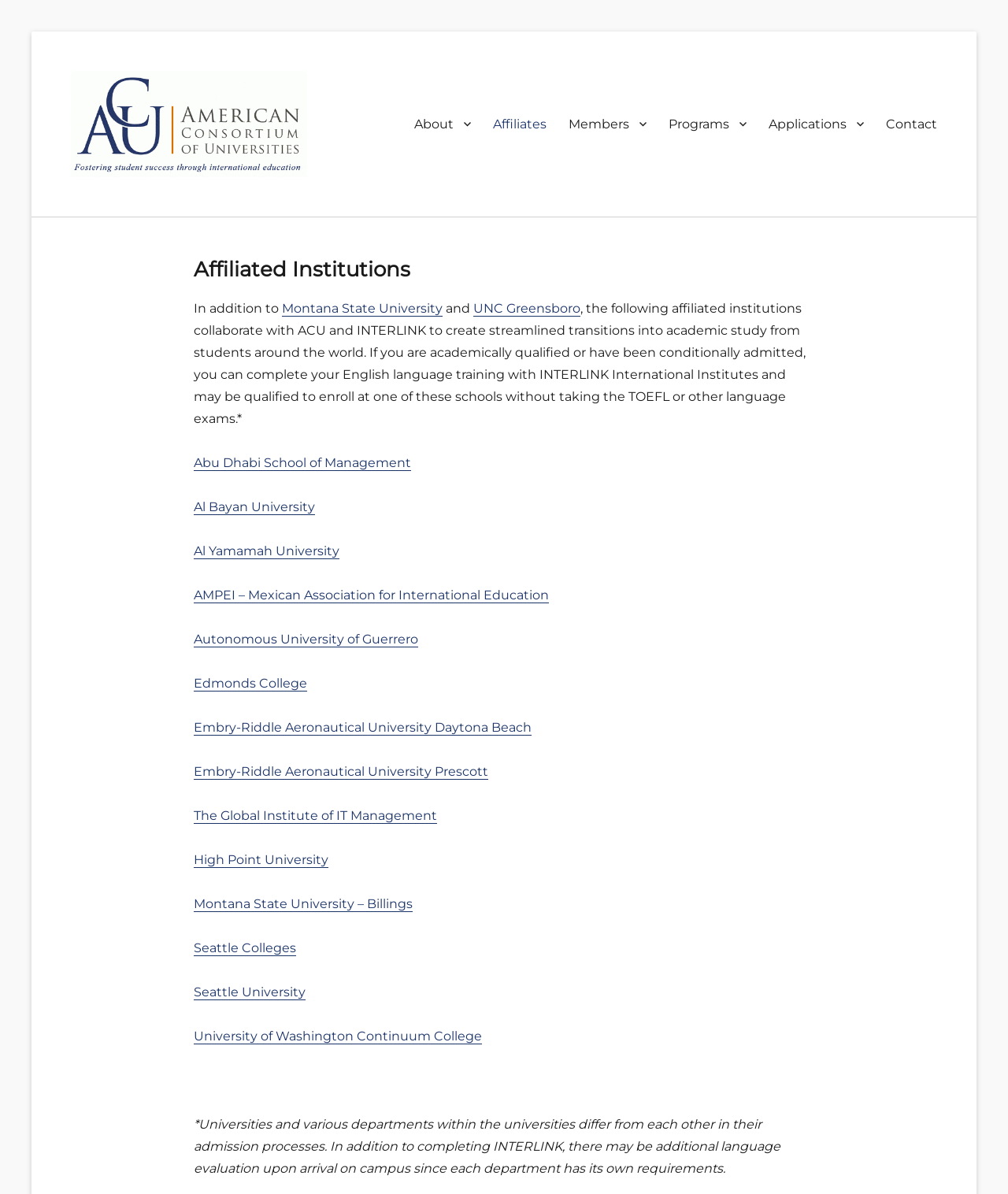Write an extensive caption that covers every aspect of the webpage.

The webpage is about affiliated institutions of the American Consortium of Universities (ACU) and INTERLINK. At the top, there is a logo of ACU accompanied by a link to the consortium's website. Below the logo, there is a tagline "Fostering Student Success through International Education". 

On the top right, there is a primary navigation menu with links to "About", "Affiliates", "Members", "Programs", "Applications", and "Contact". 

The main content of the page is divided into two sections. The first section has a heading "Affiliated Institutions" and describes the collaboration between ACU, INTERLINK, and other institutions to provide streamlined transitions into academic studies. This section also lists two universities, Montana State University and UNC Greensboro, that are already affiliated with ACU and INTERLINK.

The second section lists 14 affiliated institutions, including Abu Dhabi School of Management, Al Bayan University, and Seattle University, among others. Each institution is represented by a link to its website. 

At the bottom of the page, there is a note explaining that admission processes may vary between universities and departments, and additional language evaluation may be required upon arrival on campus.